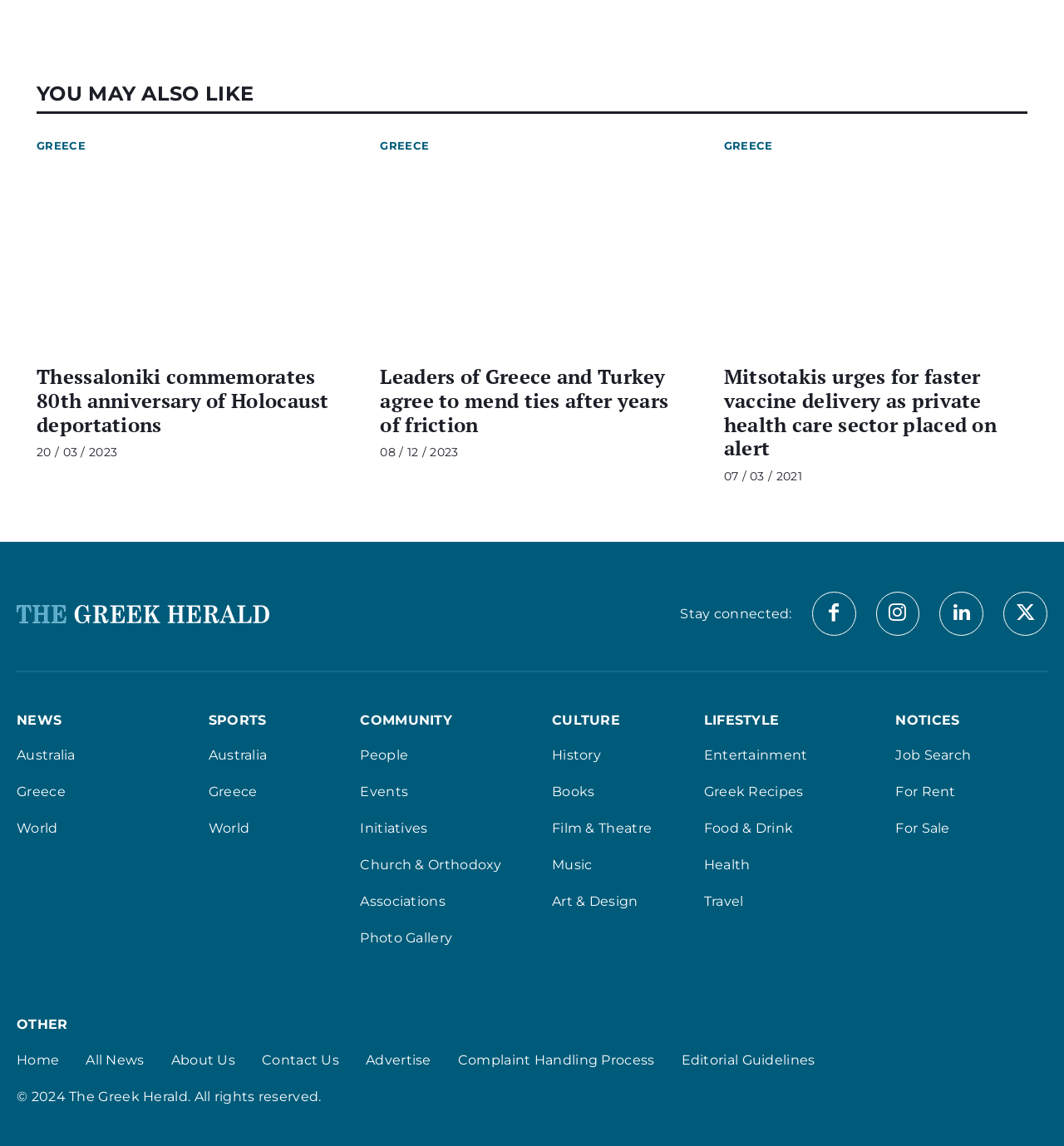Answer this question in one word or a short phrase: What are the social media icons at the bottom of the webpage?

Facebook, Twitter, Instagram, LinkedIn